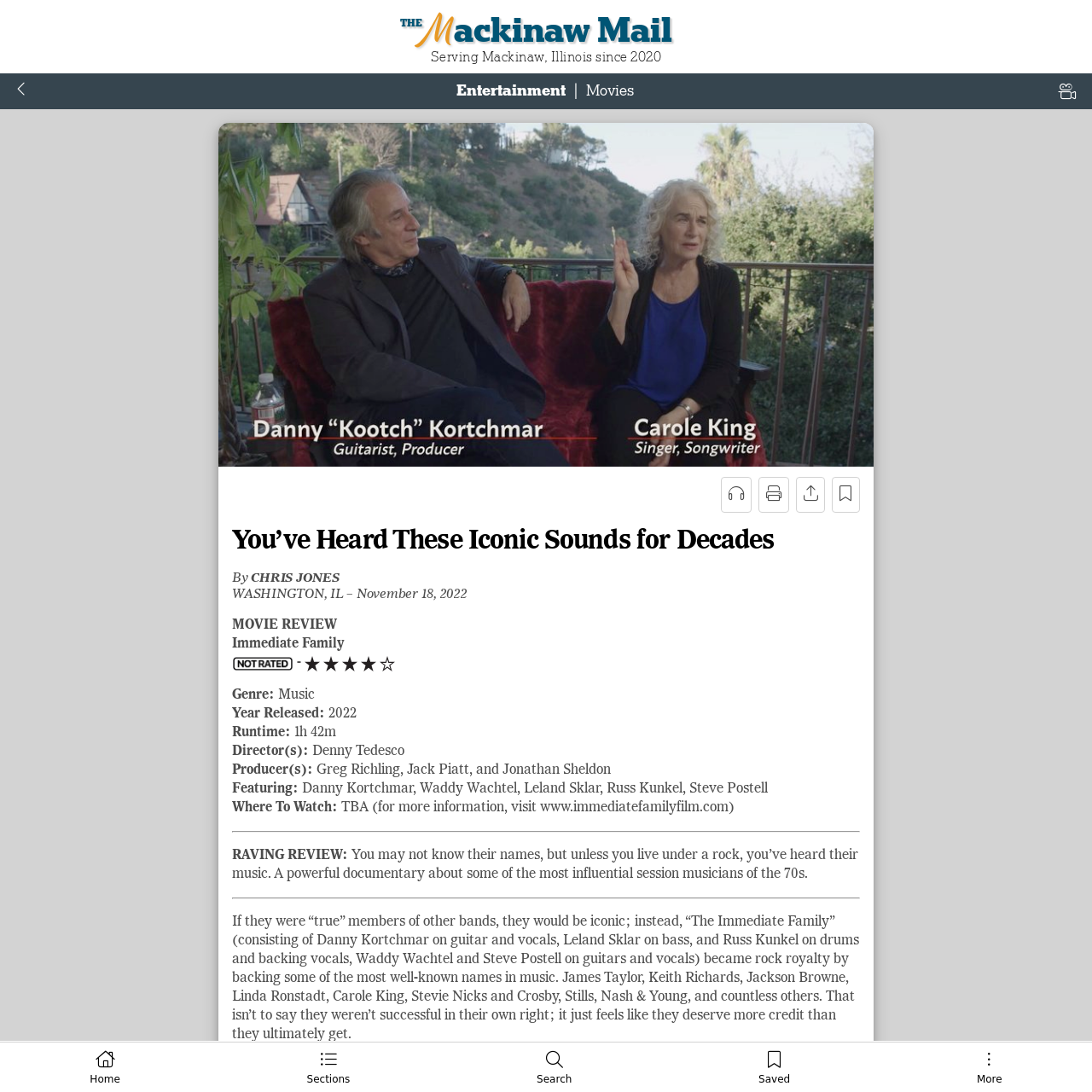Give the bounding box coordinates for the element described by: "Entertainment".

[0.418, 0.074, 0.518, 0.091]